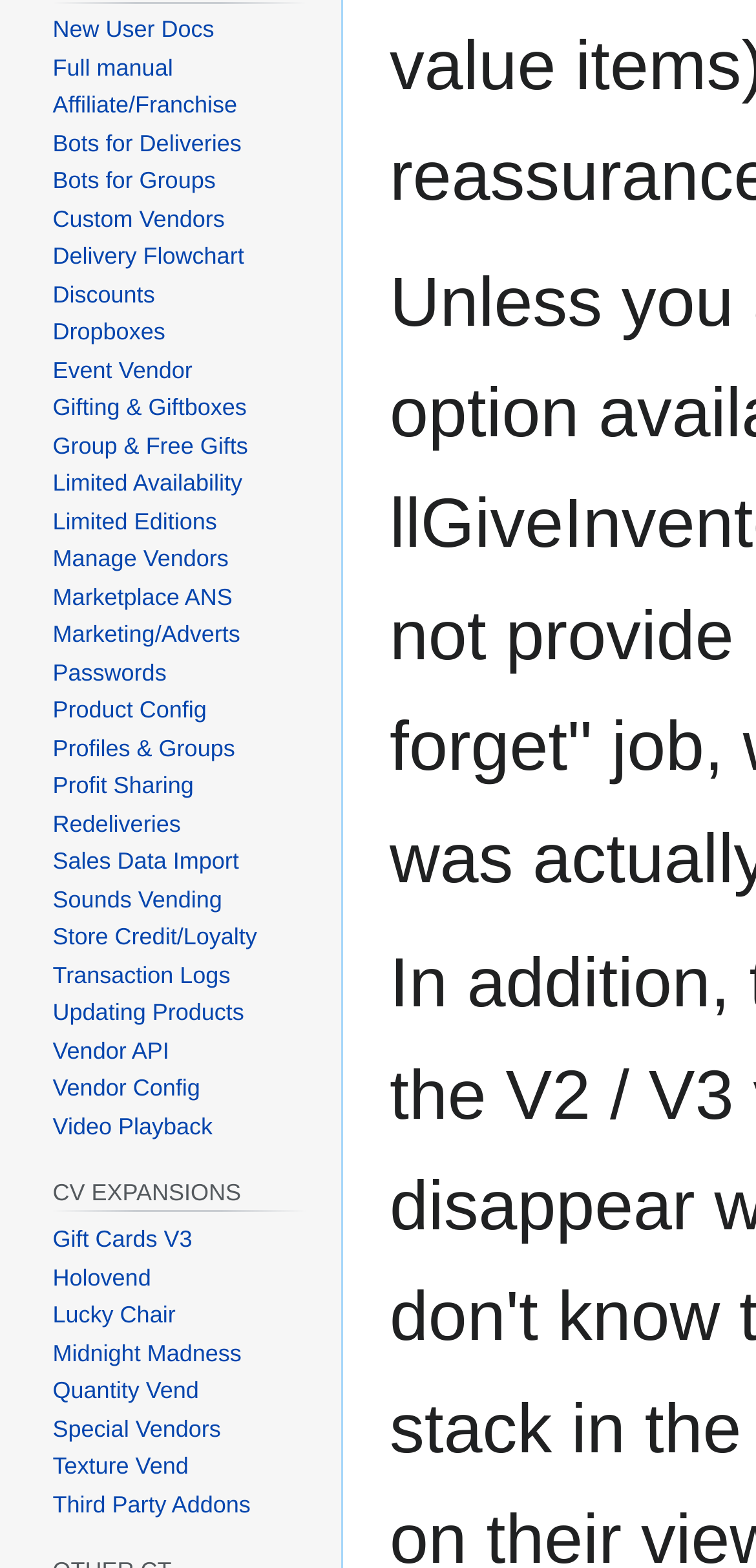Bounding box coordinates are specified in the format (top-left x, top-left y, bottom-right x, bottom-right y). All values are floating point numbers bounded between 0 and 1. Please provide the bounding box coordinate of the region this sentence describes: Affiliate/Franchise

[0.07, 0.059, 0.314, 0.076]